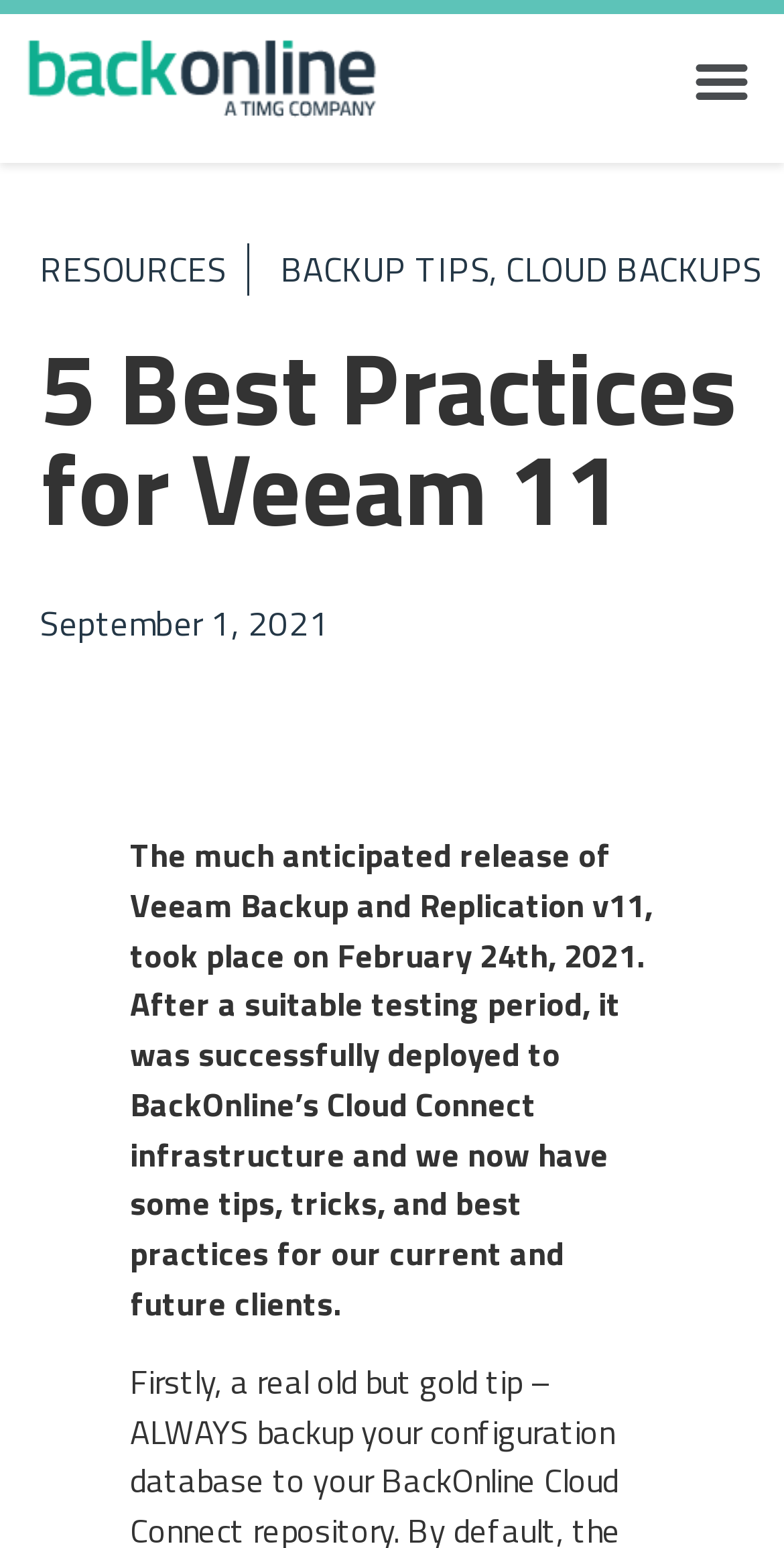From the webpage screenshot, predict the bounding box of the UI element that matches this description: "Menu".

[0.867, 0.025, 0.974, 0.079]